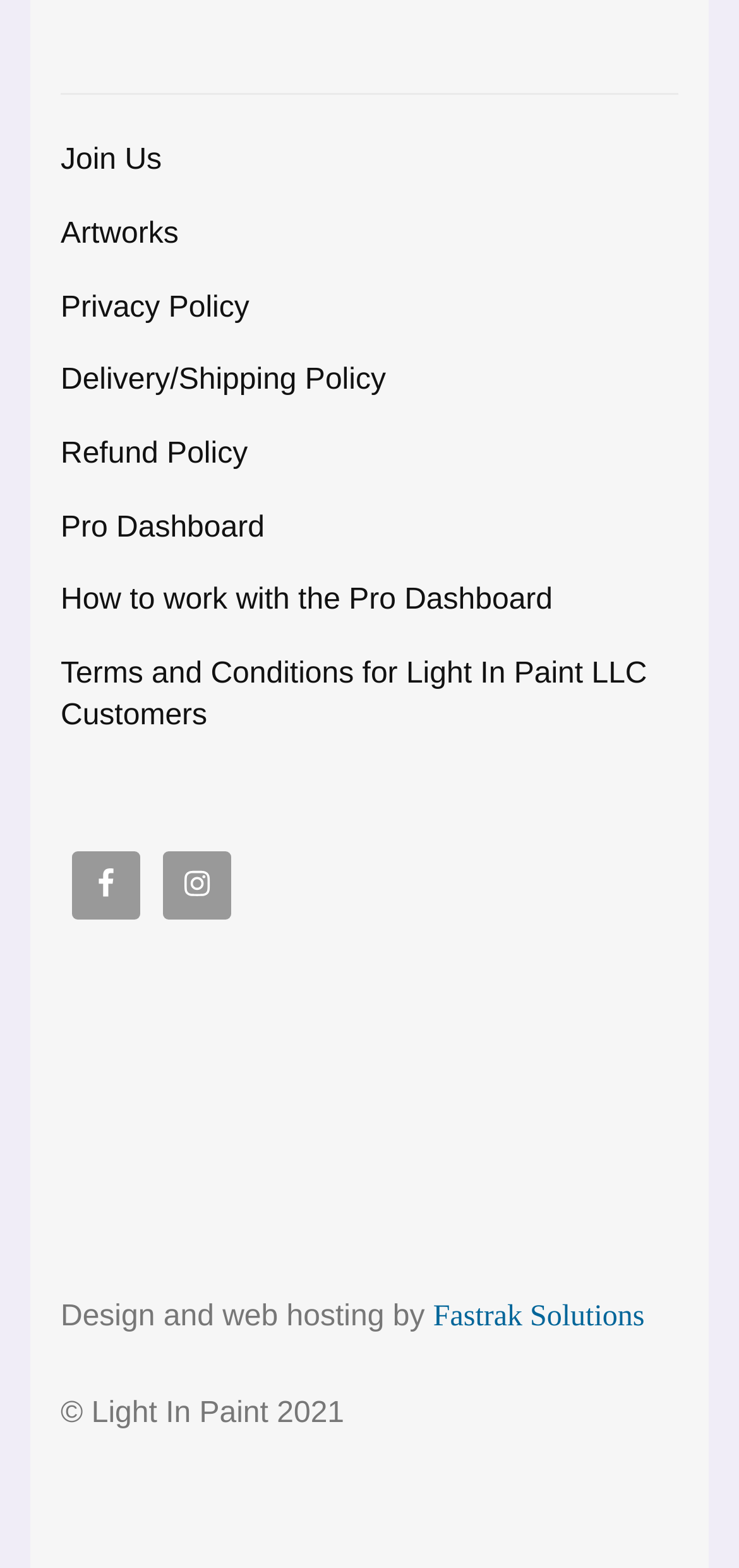Identify and provide the bounding box coordinates of the UI element described: "Primary Menu". The coordinates should be formatted as [left, top, right, bottom], with each number being a float between 0 and 1.

None